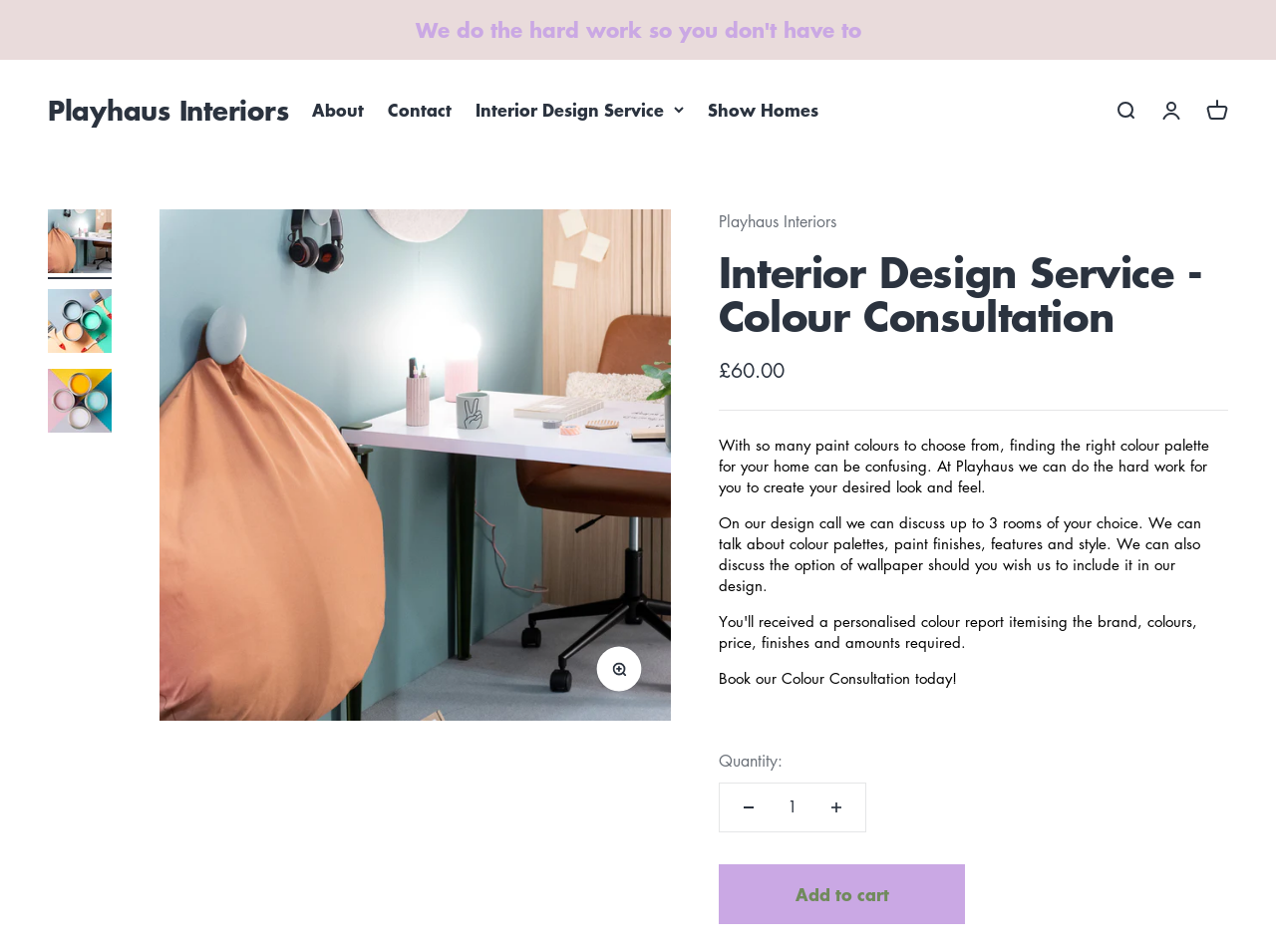Locate the headline of the webpage and generate its content.

Interior Design Service - Colour Consultation